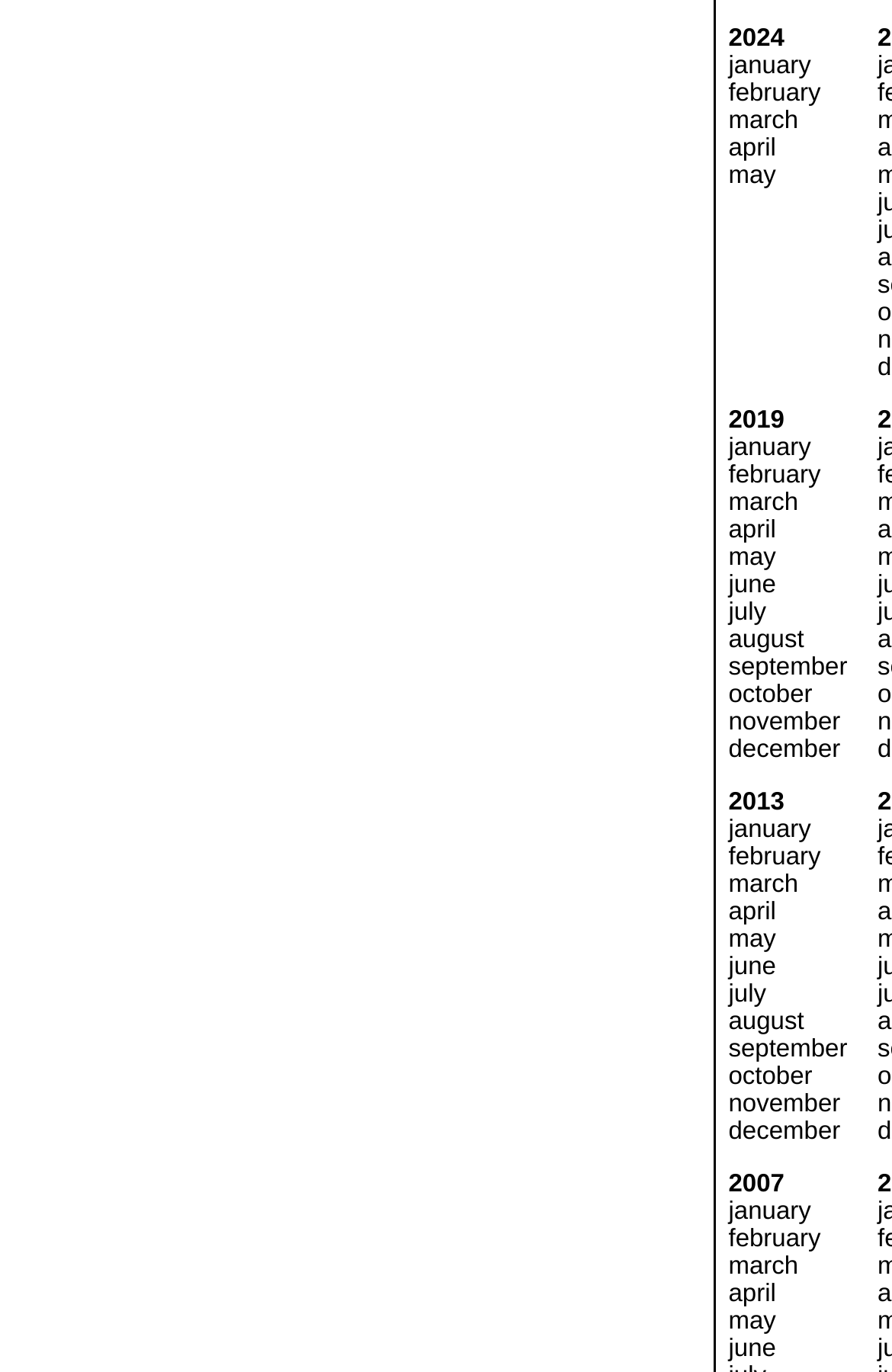Determine the bounding box coordinates of the clickable area required to perform the following instruction: "browse may". The coordinates should be represented as four float numbers between 0 and 1: [left, top, right, bottom].

[0.817, 0.118, 0.87, 0.138]